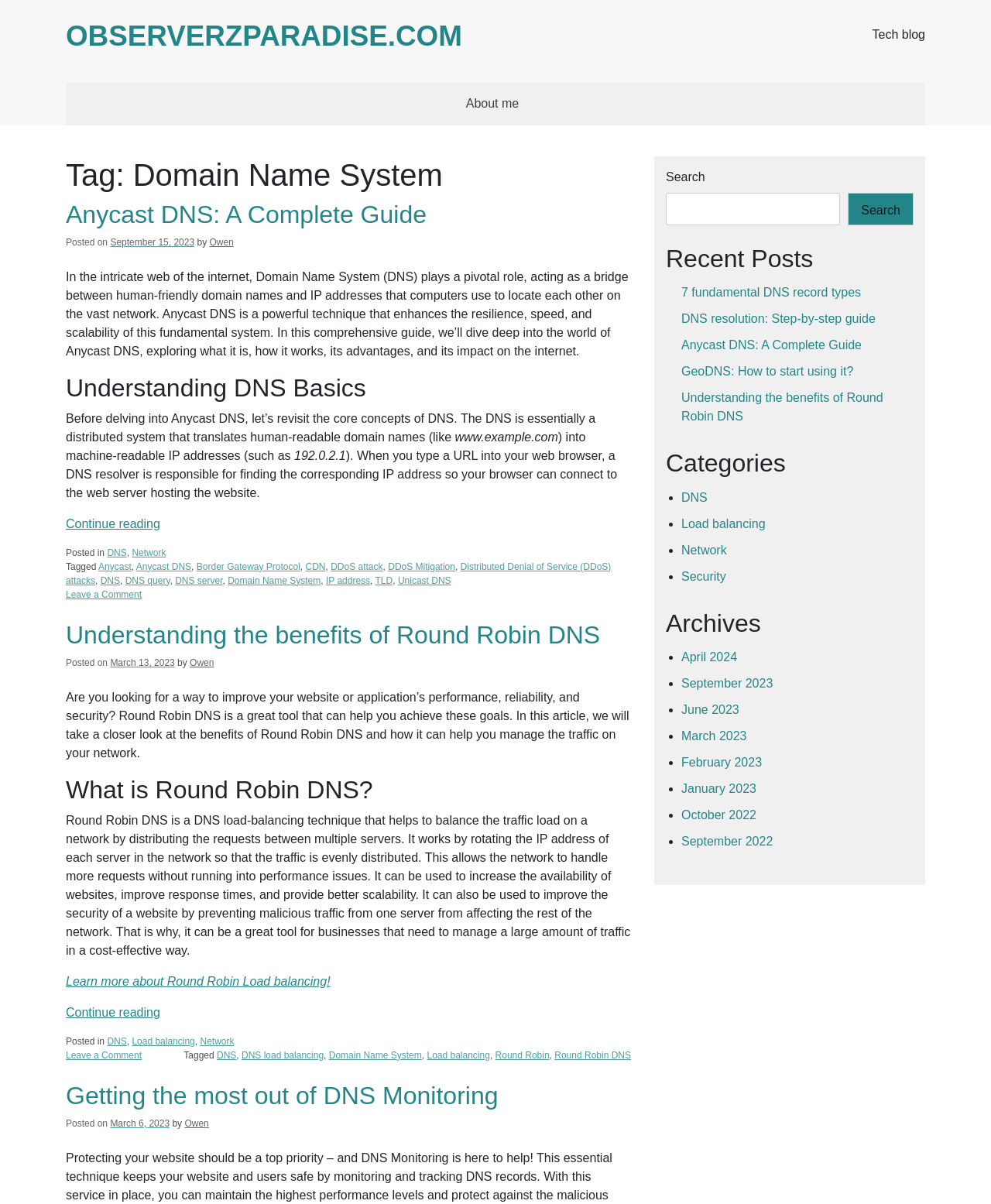Elaborate on the information and visuals displayed on the webpage.

The webpage is a tech blog focused on Domain Name System (DNS) archives. At the top, there is a link to the website's homepage, "OBSERVERZPARADISE.COM", and a static text "Tech blog". Below that, there is a header section with a heading "Tag: Domain Name System" and a link "About me".

The main content of the webpage is divided into two articles. The first article is titled "Anycast DNS: A Complete Guide" and has a heading with the same title. The article starts with a brief introduction to DNS and its importance, followed by a comprehensive guide to Anycast DNS, including its advantages and impact on the internet. The article is divided into sections, including "Understanding DNS Basics" and "Understanding Anycast DNS". There are several links and static texts throughout the article, including a "Continue reading" link at the end.

Below the first article, there is a footer section with links to tags, including "DNS", "Network", "Anycast", and others. There is also a link to leave a comment on the article.

The second article is titled "Understanding the benefits of Round Robin DNS" and has a similar structure to the first article. It starts with an introduction to Round Robin DNS and its benefits, followed by a detailed explanation of how it works and its advantages. The article is also divided into sections, including "What is Round Robin DNS?" and has several links and static texts throughout. There is a "Continue reading" link at the end of the article.

Below the second article, there is another footer section with links to tags, including "DNS", "Load balancing", "Network", and others. There is also a link to leave a comment on the article.